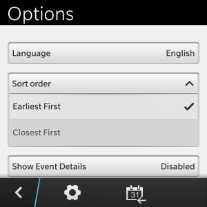What is the default sorting option for events? Look at the image and give a one-word or short phrase answer.

Earliest First